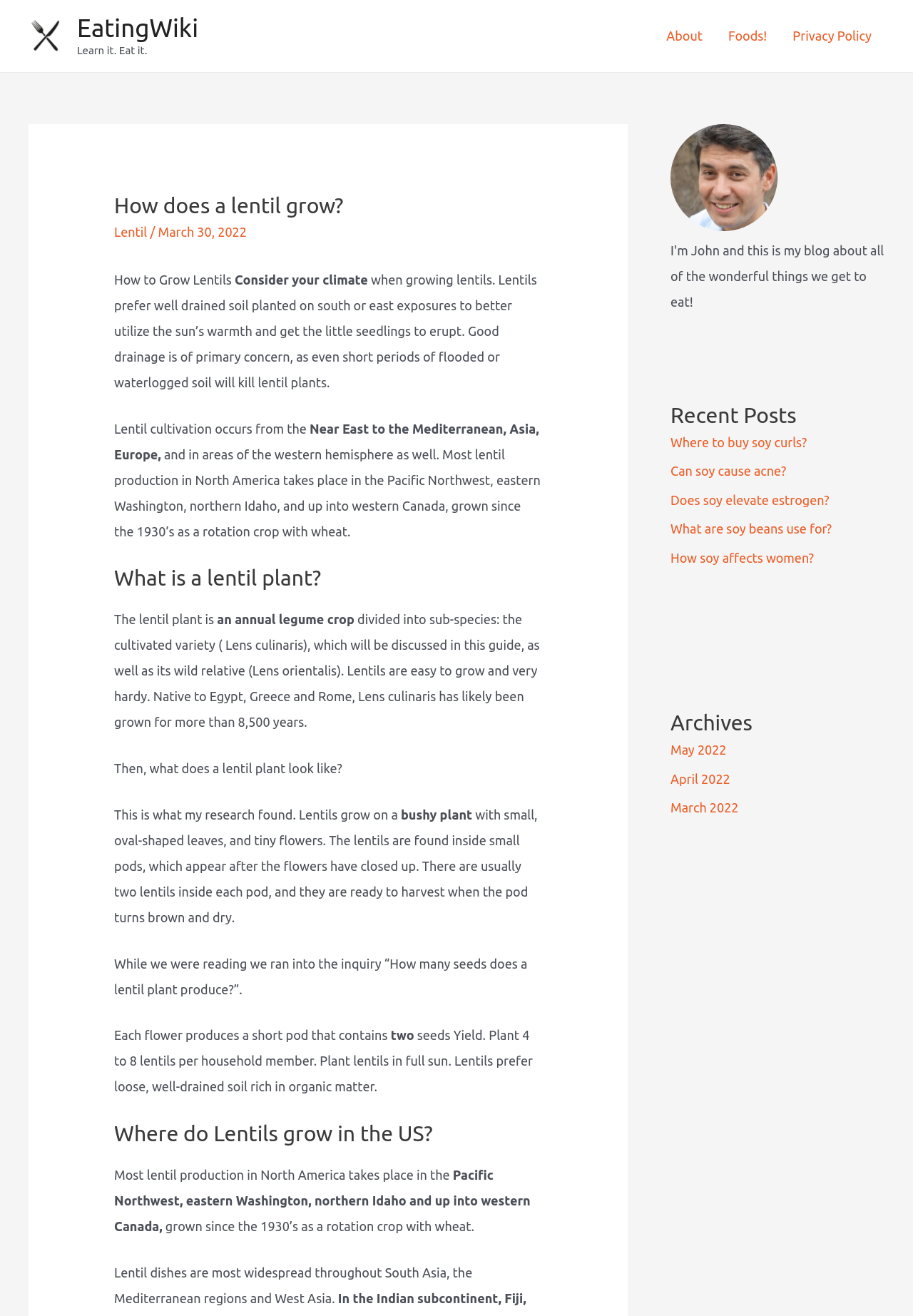Describe the entire webpage, focusing on both content and design.

The webpage is about growing lentils, with a focus on the climate, soil, and cultivation of lentils. At the top of the page, there is a navigation menu with links to "About", "Foods!", and "Privacy Policy". Below the navigation menu, there is a header section with a title "How does a lentil grow?" and a subtitle "Learn it. Eat it.".

The main content of the page is divided into sections, each with a heading. The first section is about how to grow lentils, with a brief introduction and a detailed description of the climate and soil requirements. The text is accompanied by a figure with a caption, although the content of the figure is not specified.

The next section is about the lentil plant, its characteristics, and its history. The text describes the lentil plant as an annual legume crop, easy to grow and hardy, with small oval-shaped leaves and tiny flowers. The lentils are found inside small pods, which appear after the flowers have closed up.

The following sections discuss the yield of lentil plants, where lentils grow in the US, and the widespread use of lentils in South Asia, the Mediterranean regions, and West Asia.

On the right side of the page, there are three complementary sections. The first section has a figure with a caption, but the content is not specified. The second section has a heading "Recent Posts" with links to several articles about soy, including "Where to buy soy curls?", "Can soy cause acne?", and "Does soy elevate estrogen?". The third section has a heading "Archives" with links to monthly archives, including May 2022, April 2022, and March 2022.

Overall, the webpage provides detailed information about growing lentils, the characteristics of lentil plants, and their uses, as well as some related information about soy.